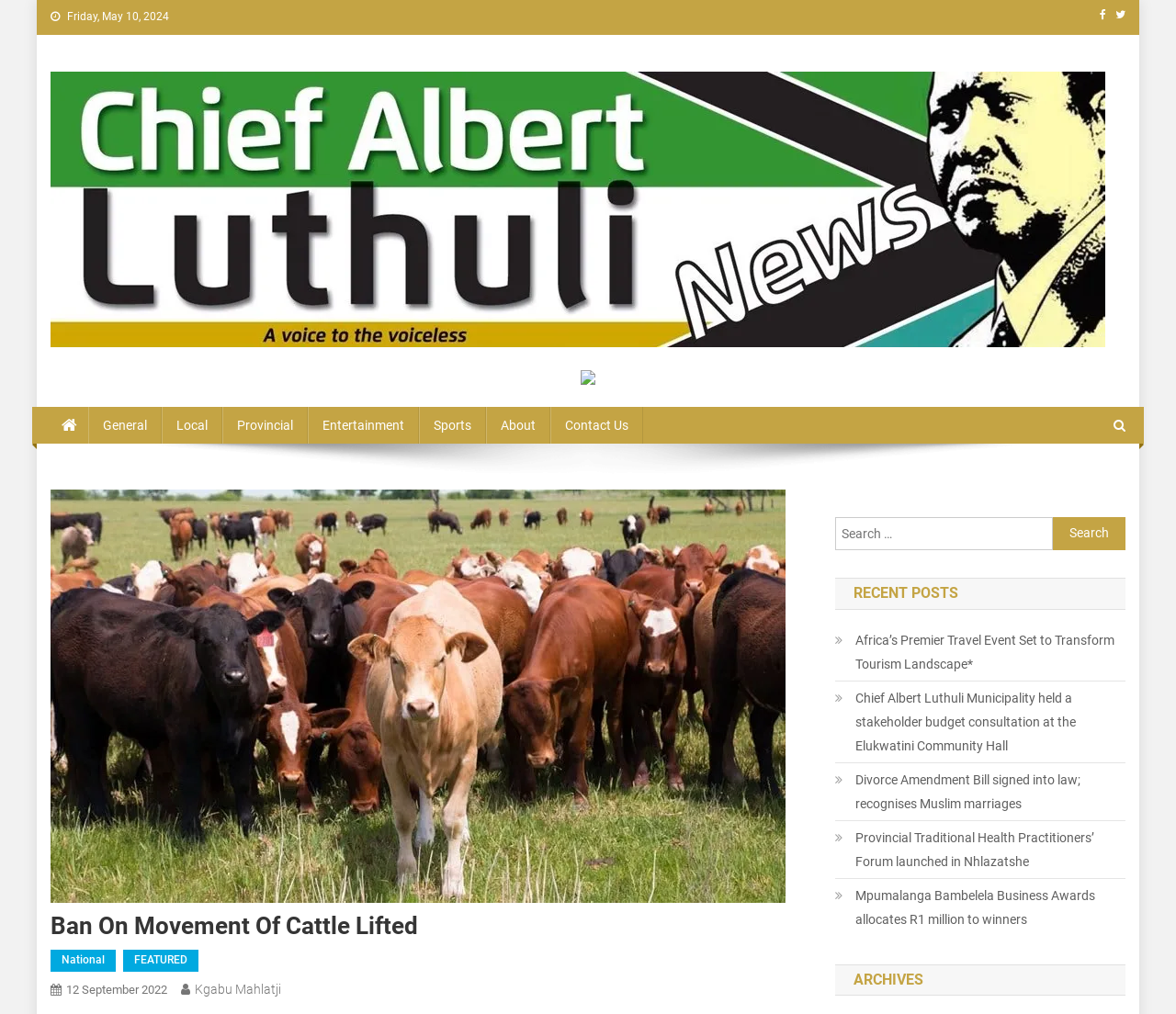Provide your answer in one word or a succinct phrase for the question: 
How many categories are there in the menu?

7